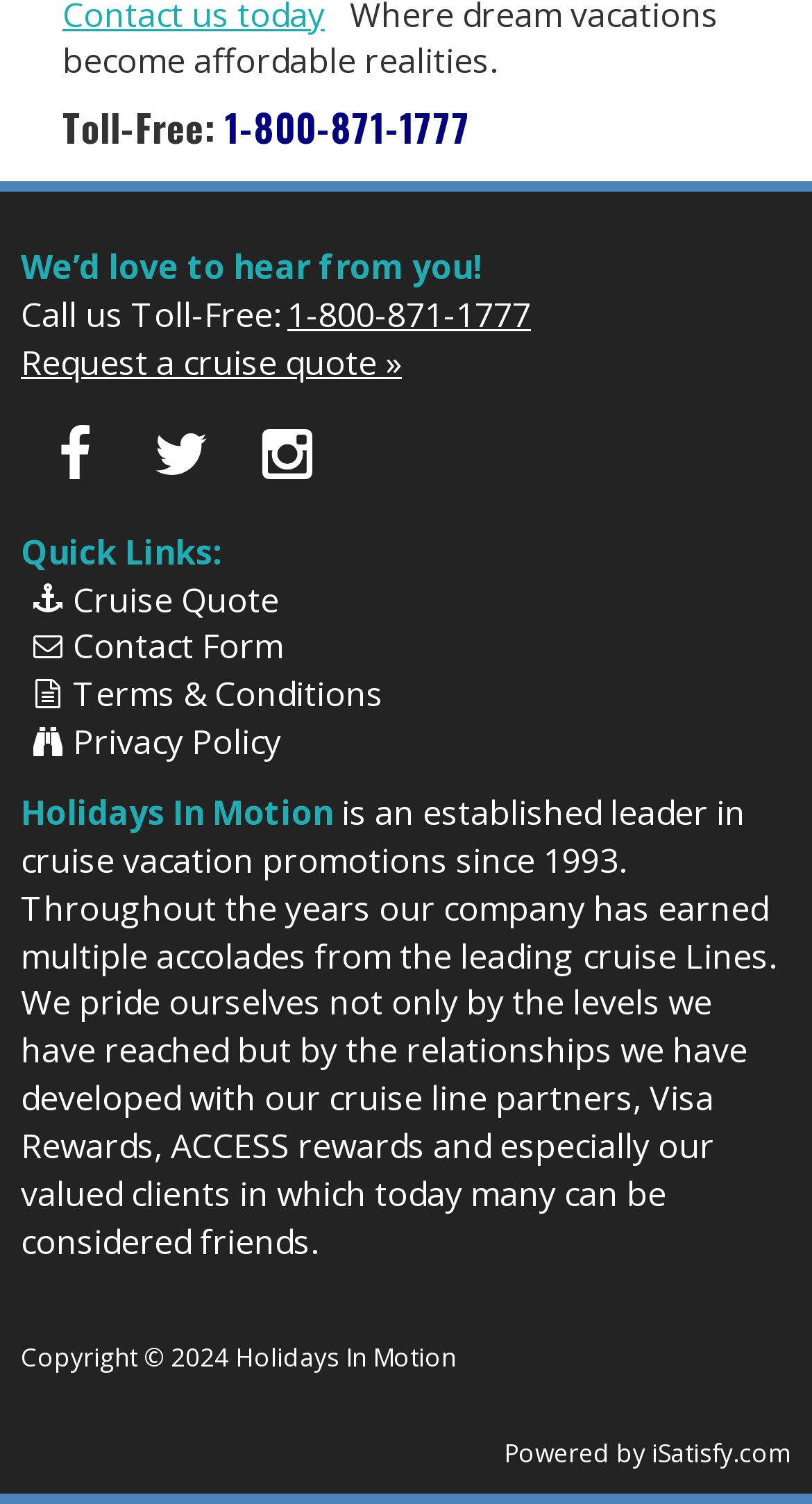Given the description "1-800-871-1777", provide the bounding box coordinates of the corresponding UI element.

[0.354, 0.194, 0.654, 0.224]